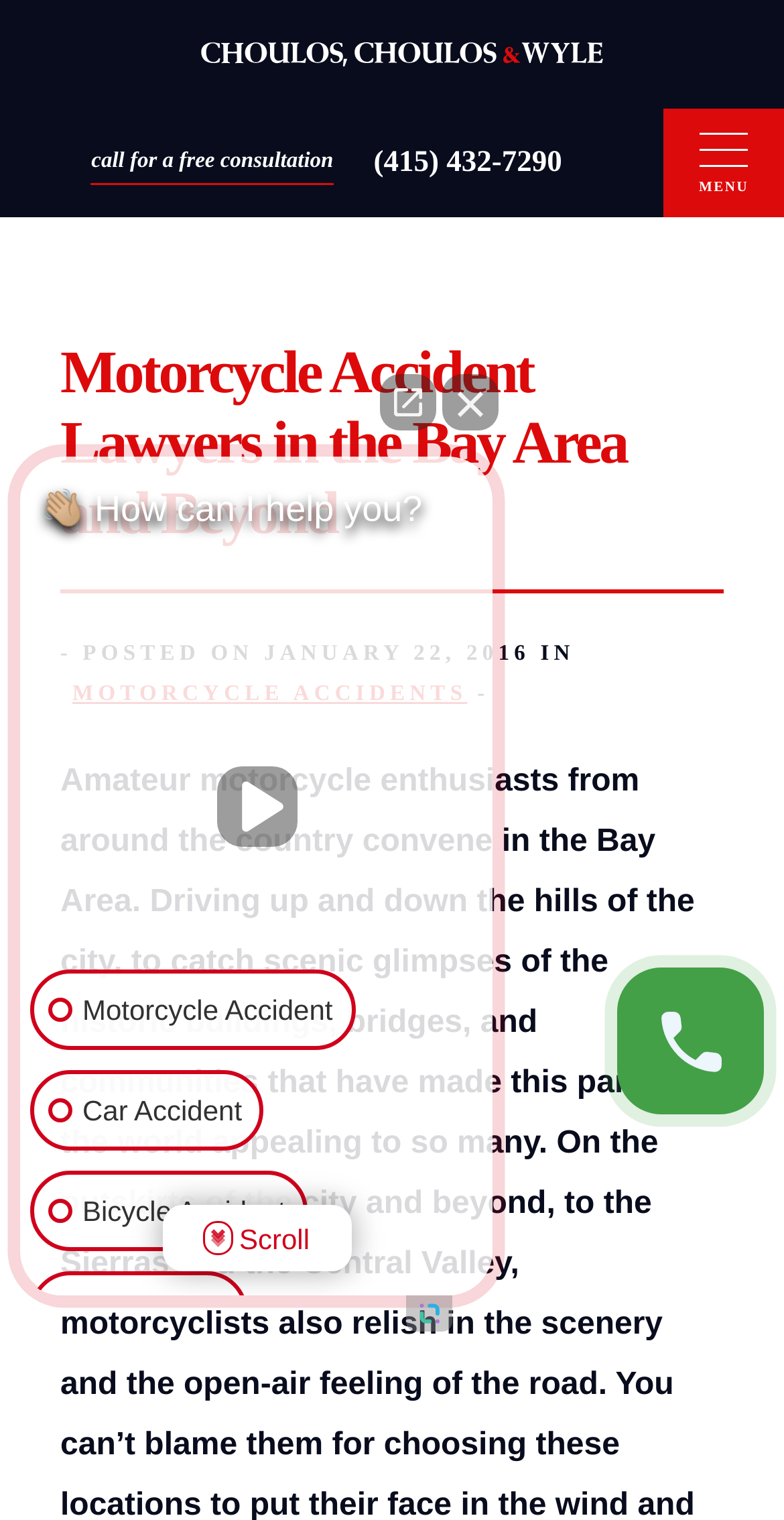Locate the bounding box coordinates of the clickable area needed to fulfill the instruction: "Click the 'Search' button".

None